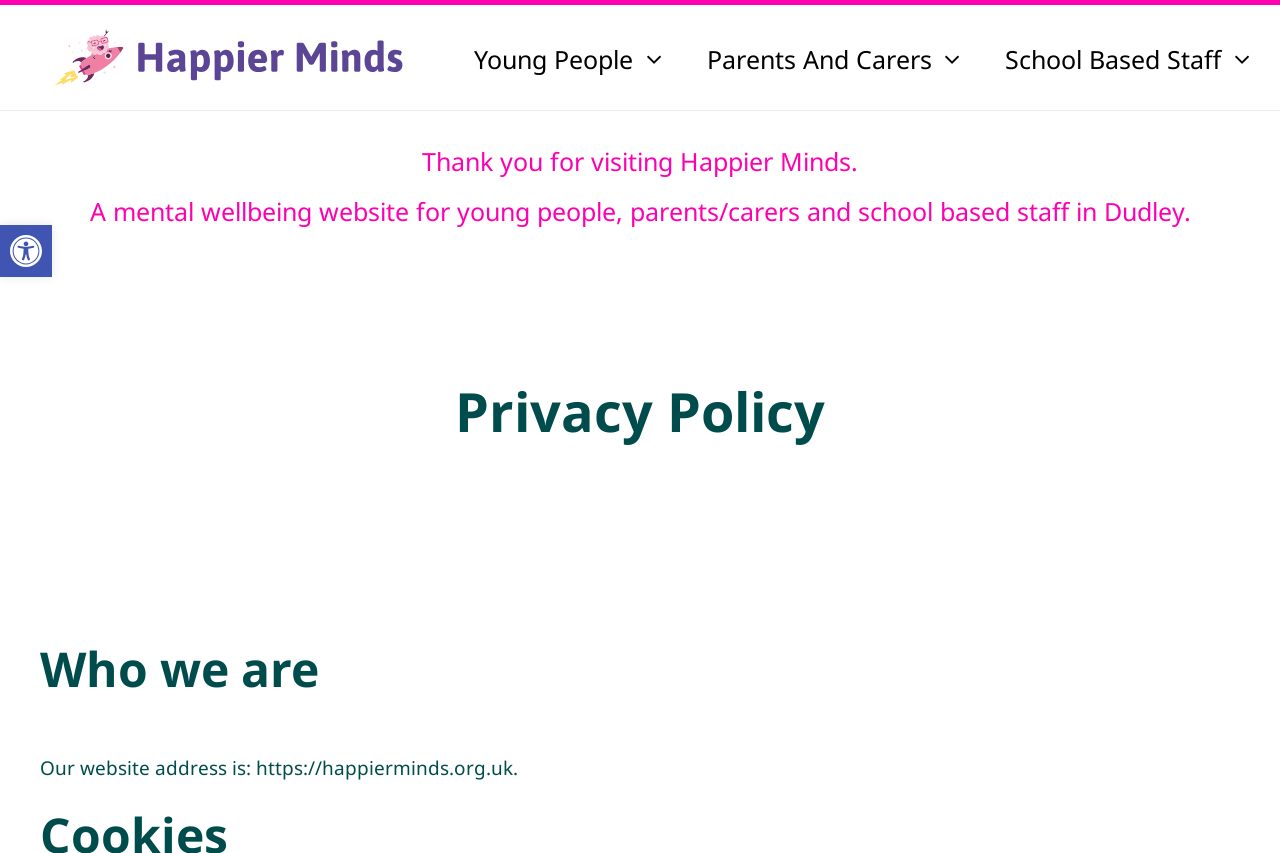Can you give a detailed response to the following question using the information from the image? How many main categories are in the main menu?

The navigation 'Main Menu' contains three links: 'Young People', 'Parents And Carers', and 'School Based Staff', which suggests that there are three main categories in the main menu.